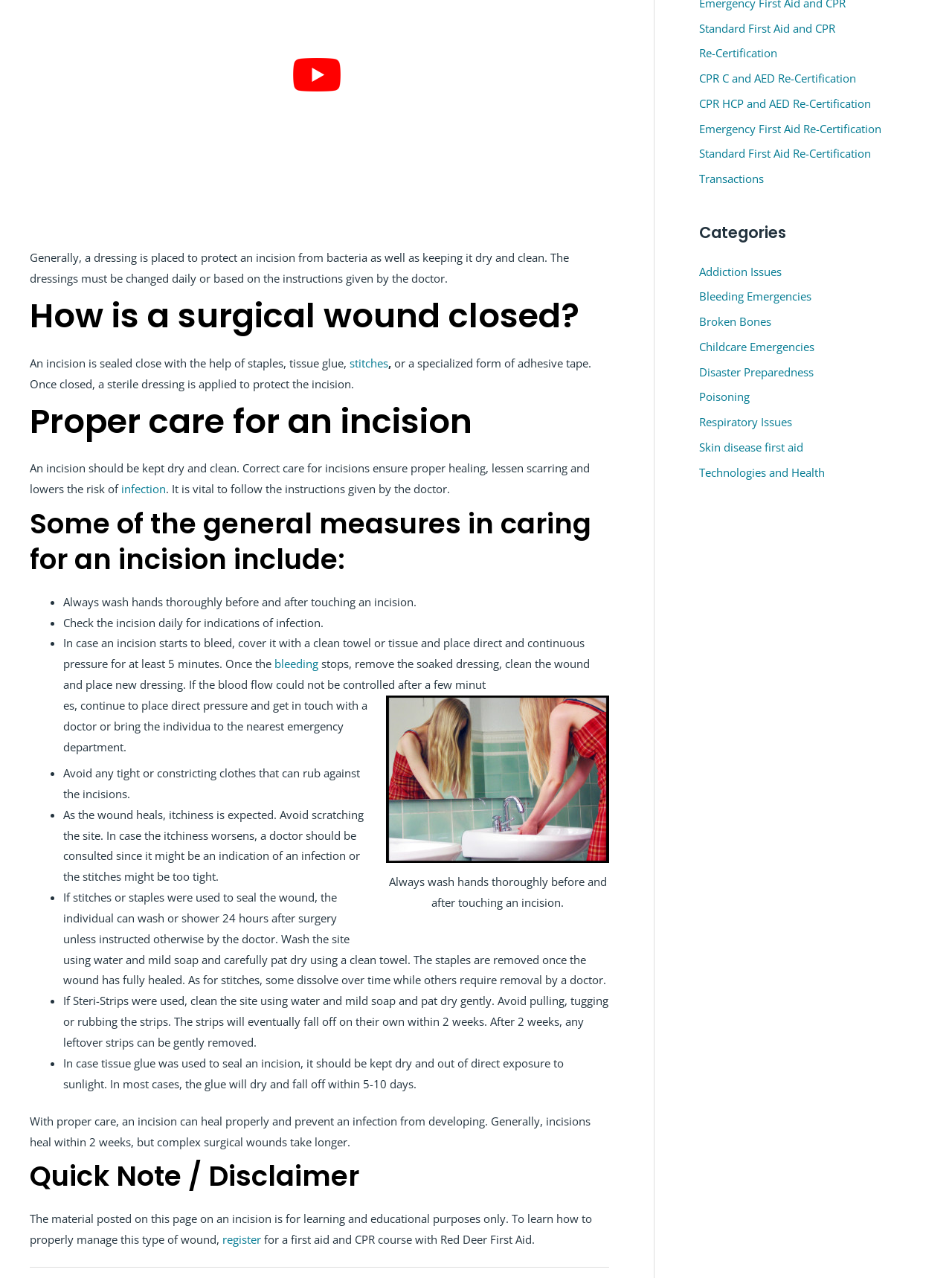Find and provide the bounding box coordinates for the UI element described here: "Broken Bones". The coordinates should be given as four float numbers between 0 and 1: [left, top, right, bottom].

[0.734, 0.246, 0.81, 0.257]